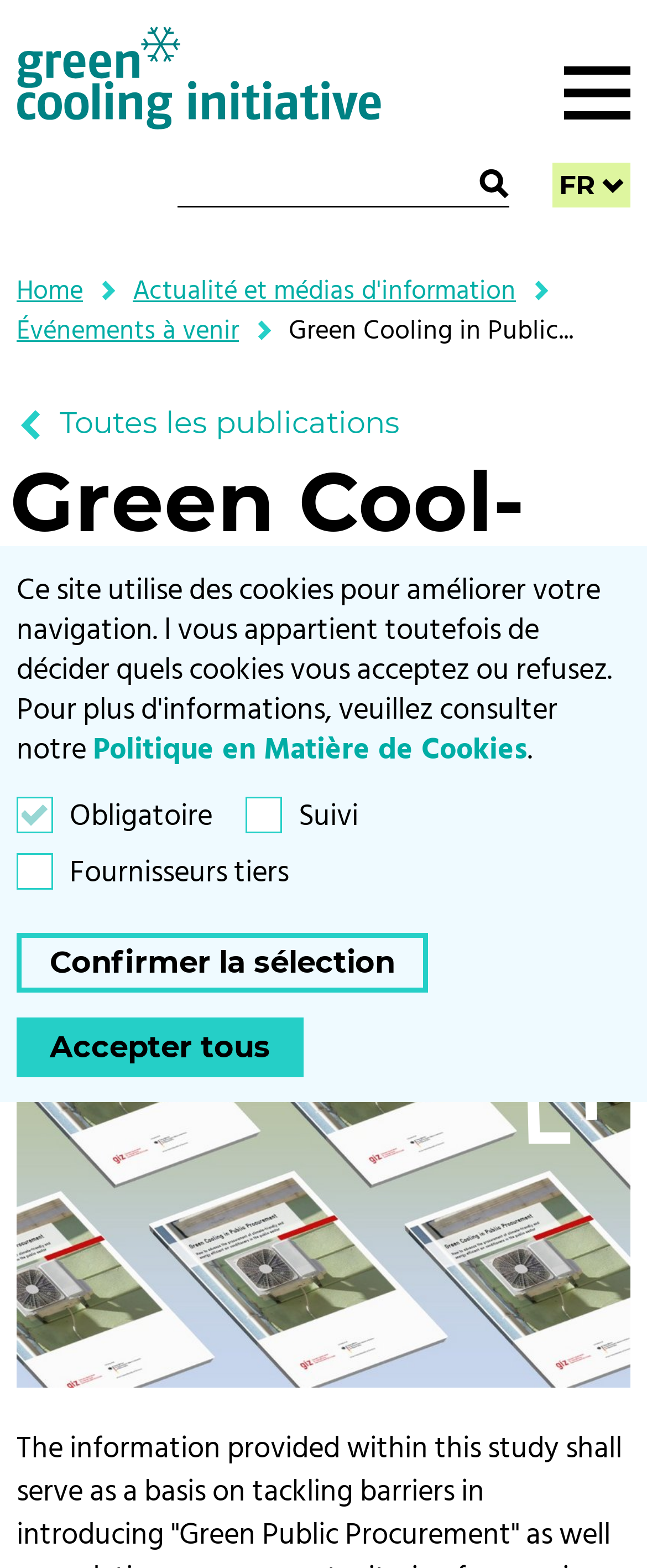Review the image closely and give a comprehensive answer to the question: What is the current page about?

Based on the webpage content, specifically the heading and the text, it appears that the current page is about the procurement of climate-friendly and energy efficient air conditioners in the public sector.